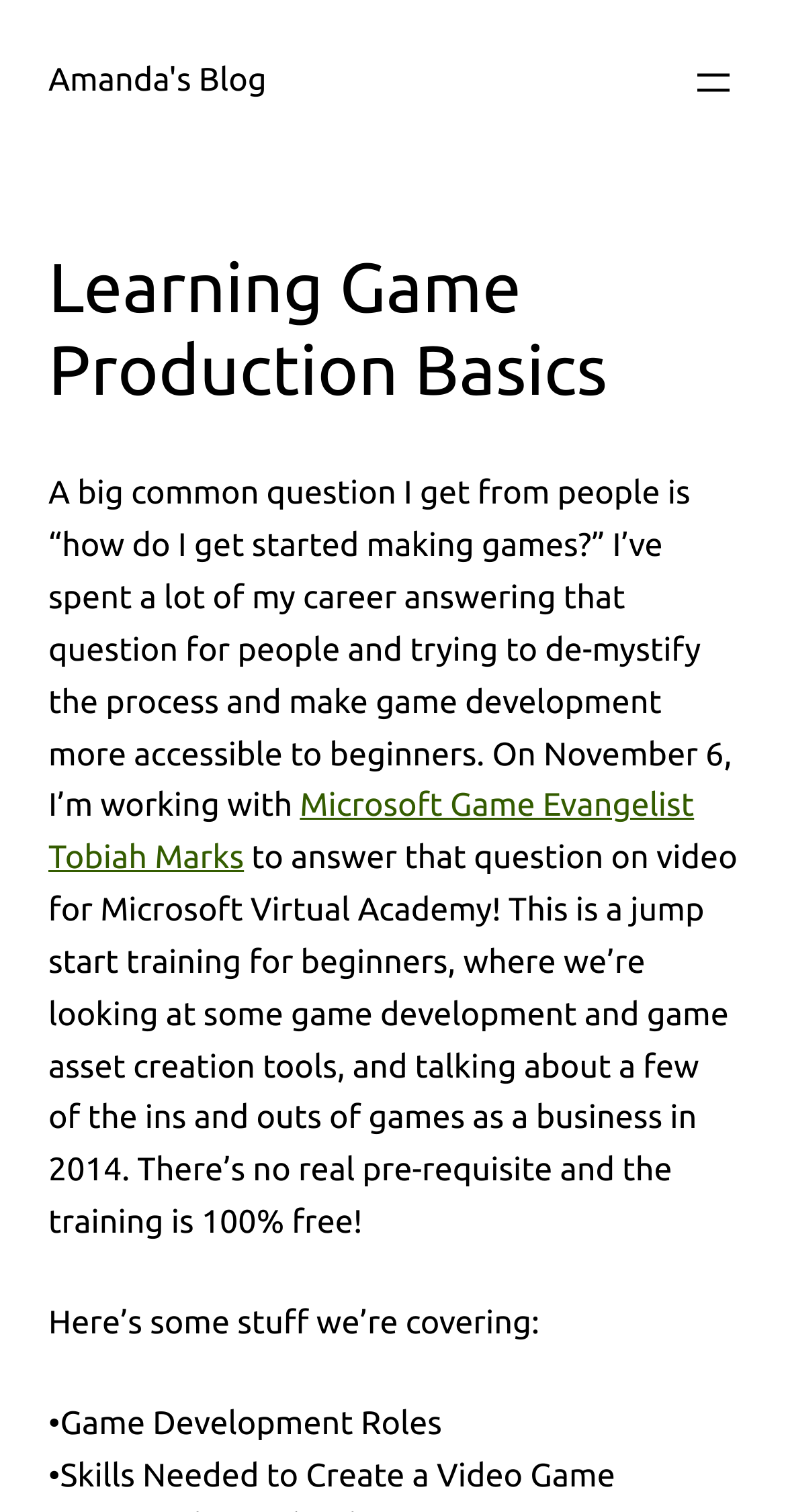Identify and provide the title of the webpage.

Learning Game Production Basics